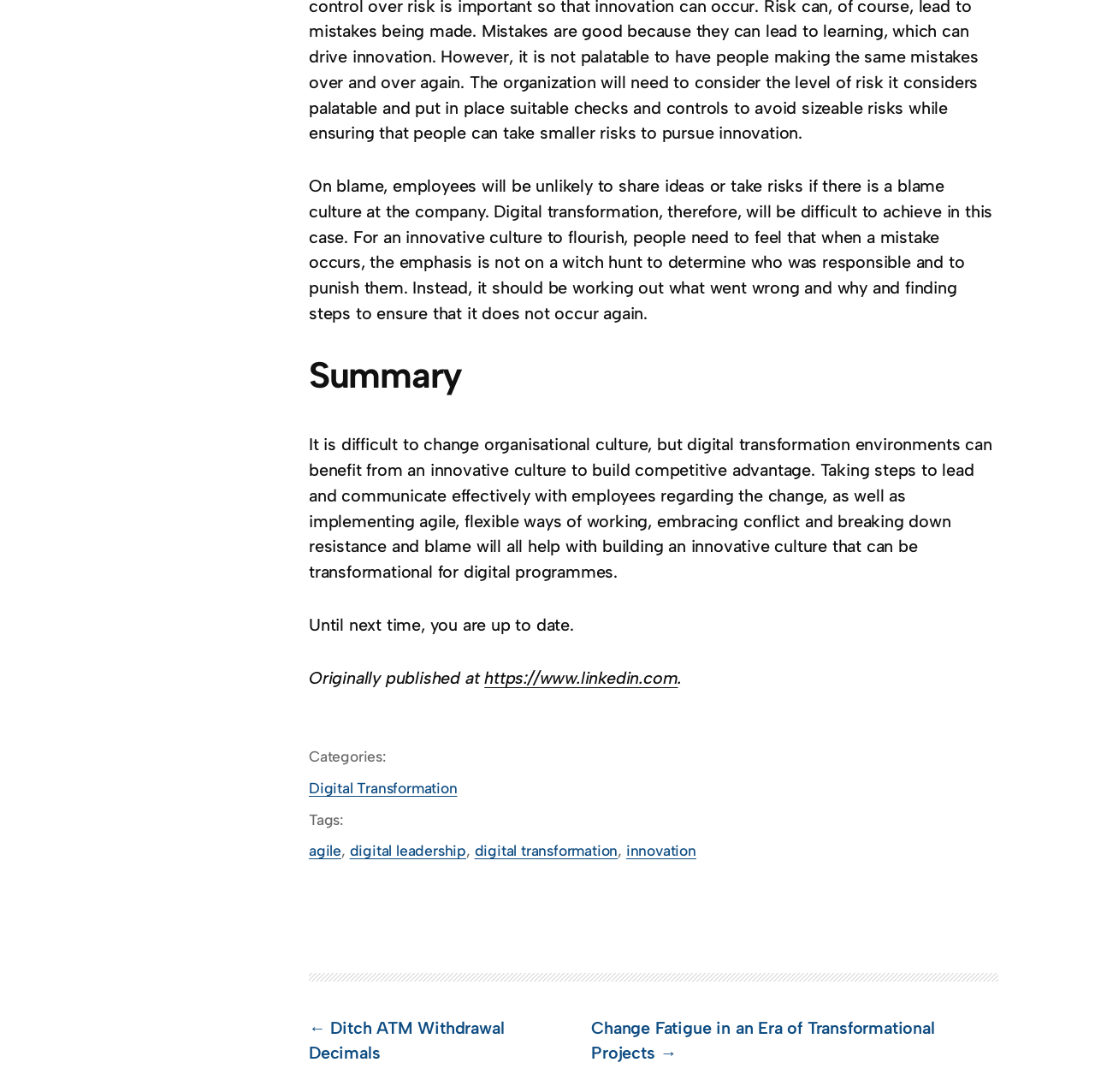Based on the image, provide a detailed and complete answer to the question: 
How many categories are mentioned in the article?

The static text element 'Categories:' is followed by a single link 'Digital Transformation', indicating that there is only one category mentioned in the article.